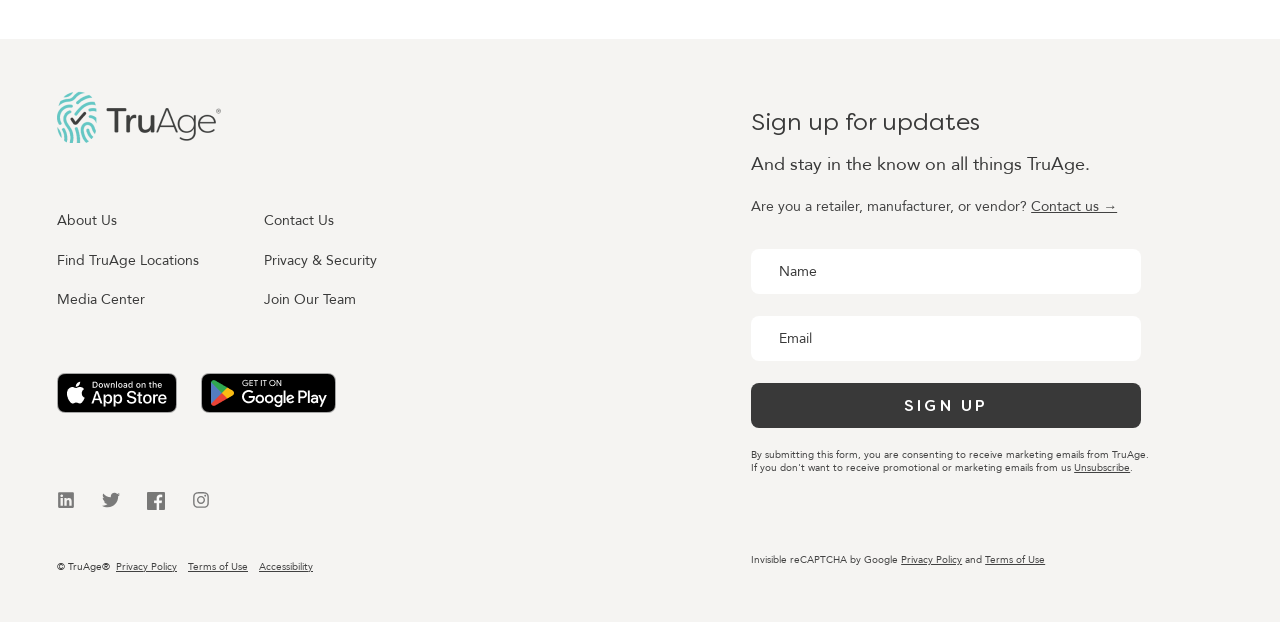Identify the bounding box coordinates of the element that should be clicked to fulfill this task: "Enter your name". The coordinates should be provided as four float numbers between 0 and 1, i.e., [left, top, right, bottom].

[0.587, 0.401, 0.892, 0.473]